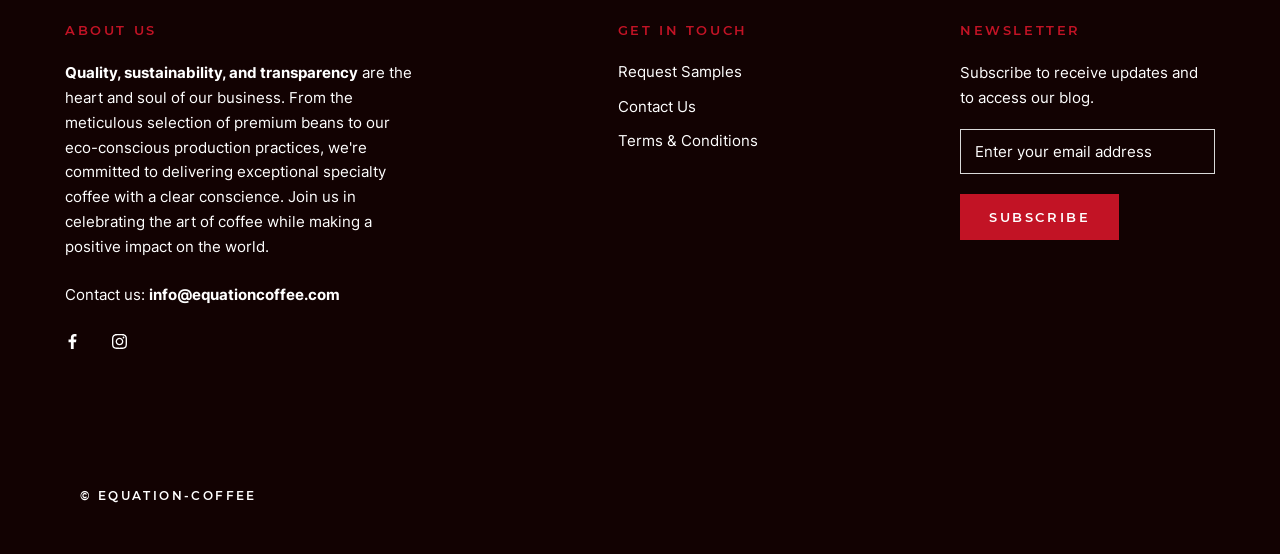Please provide a comprehensive answer to the question below using the information from the image: What social media platforms are linked?

I found the social media links by looking at the icons and text next to them, which are 'Facebook' and 'Instagram'.